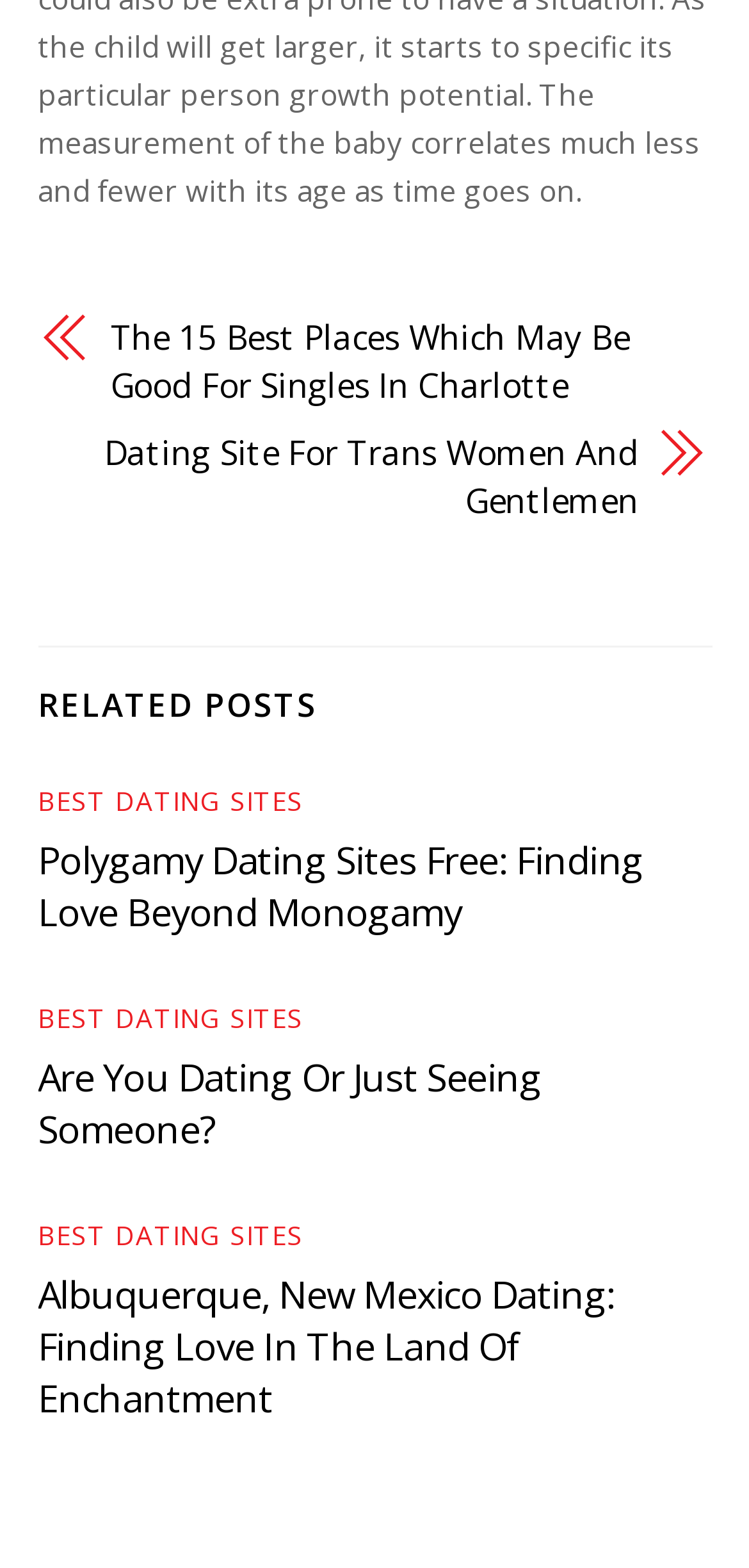Pinpoint the bounding box coordinates of the area that must be clicked to complete this instruction: "Contact Us".

None